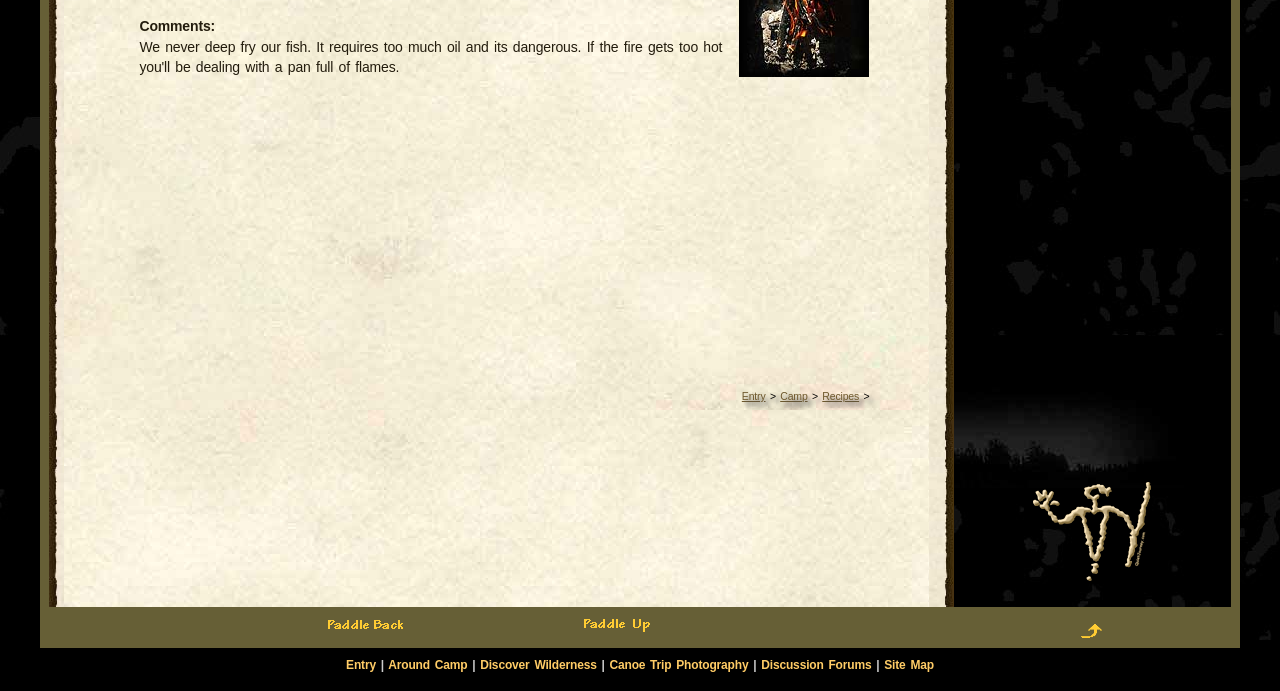Using the webpage screenshot, find the UI element described by Recipes. Provide the bounding box coordinates in the format (top-left x, top-left y, bottom-right x, bottom-right y), ensuring all values are floating point numbers between 0 and 1.

[0.642, 0.565, 0.671, 0.582]